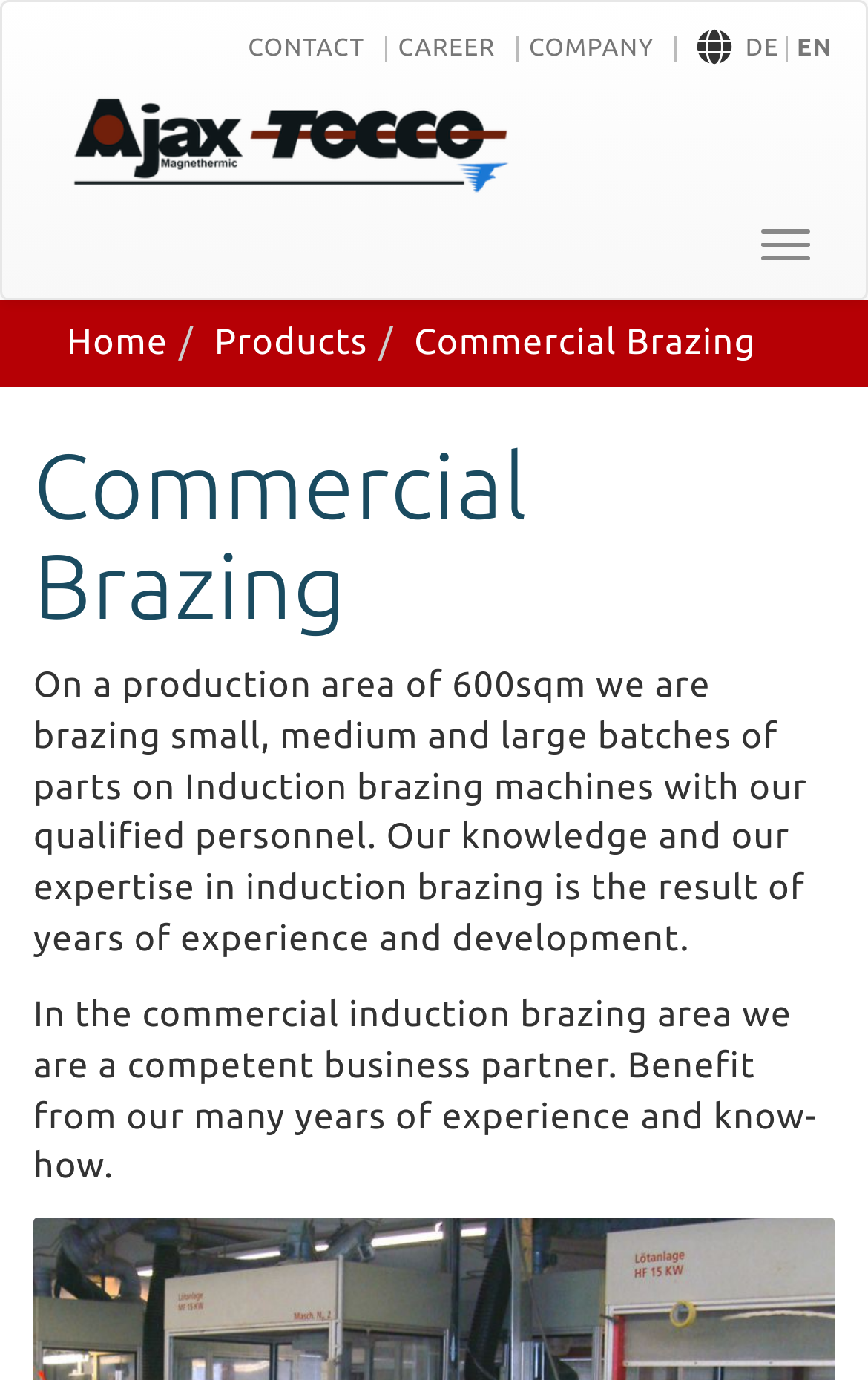Identify the bounding box coordinates of the clickable section necessary to follow the following instruction: "Toggle navigation menu". The coordinates should be presented as four float numbers from 0 to 1, i.e., [left, top, right, bottom].

[0.851, 0.151, 0.959, 0.203]